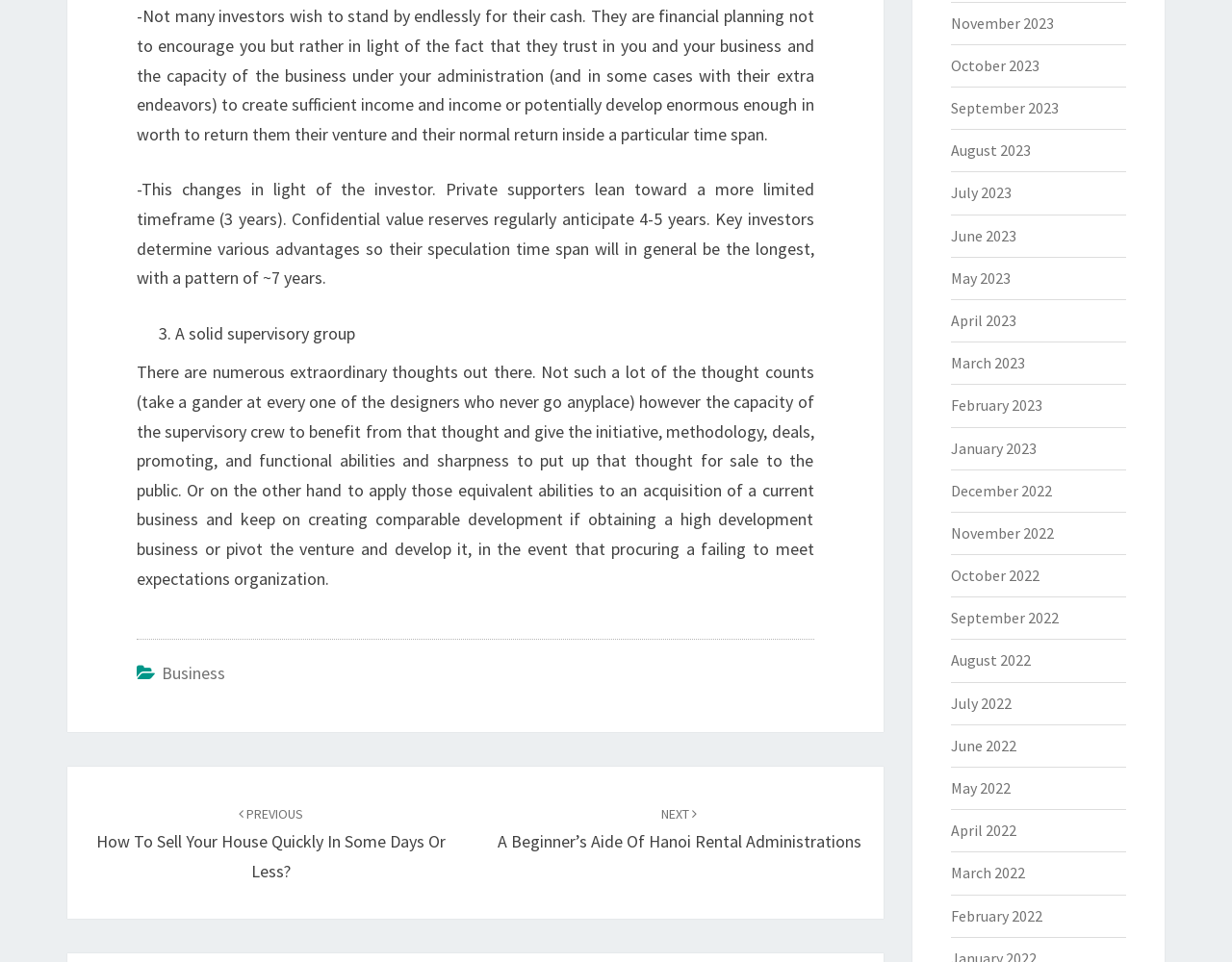Refer to the image and offer a detailed explanation in response to the question: How long do key investors typically expect to wait for returns?

The webpage states that key investors typically expect to wait around 7 years for returns on their investment. This is longer than private supporters, who prefer a shorter timeframe of around 3 years.